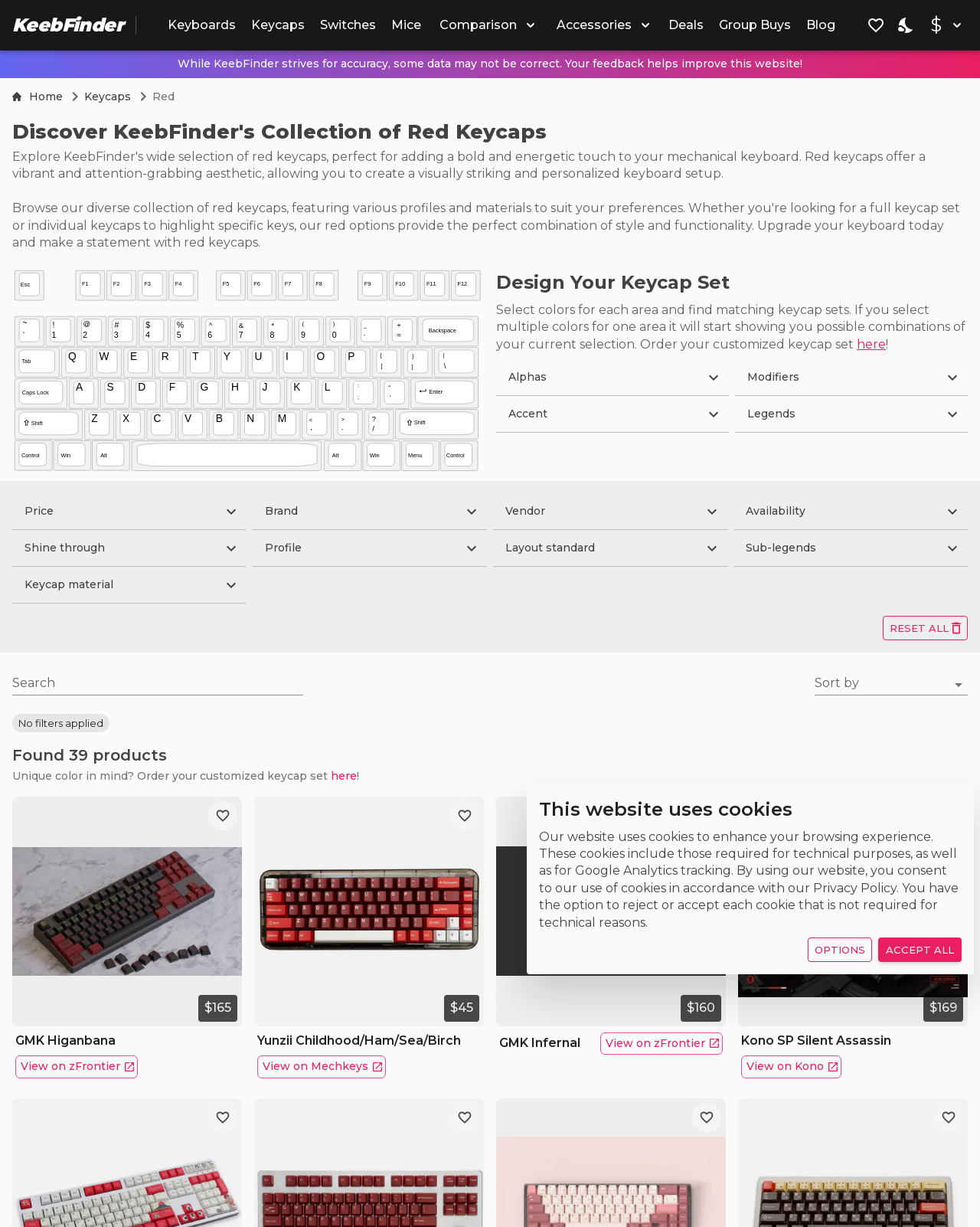Give a detailed overview of the webpage's appearance and contents.

The webpage is a collection of red keycaps at KeebFinder, a website that sells mechanical keyboard accessories. At the top of the page, there is a navigation bar with links to different sections of the website, including "Keyboards", "Keycaps", "Switches", "Mice", and "Deals". Below the navigation bar, there is a breadcrumb trail showing the current page's location within the website.

The main content of the page is a heading that reads "Discover KeebFinder's Collection of Red Keycaps". Below the heading, there is a large SVG image of a keyboard layout, with various keycaps labeled with their corresponding keys, such as "Esc", "F5", "Control", and "Enter". The image takes up most of the page's width and about half of its height.

To the right of the SVG image, there is a section with the title "OPTIONS" and two buttons, "ACCEPT ALL" and a dark mode toggle button. Below this section, there are two paragraphs of text, one informing users that the website uses cookies and another providing more information about the cookies used.

At the bottom of the page, there are several links to other sections of the website, including "Home", "Keycaps", "Deals", and "Blog". There is also a button labeled "Wishlist" and a currency selector button. Finally, there is a disclaimer stating that while KeebFinder strives for accuracy, some data may not be correct, and users are encouraged to provide feedback to improve the website.